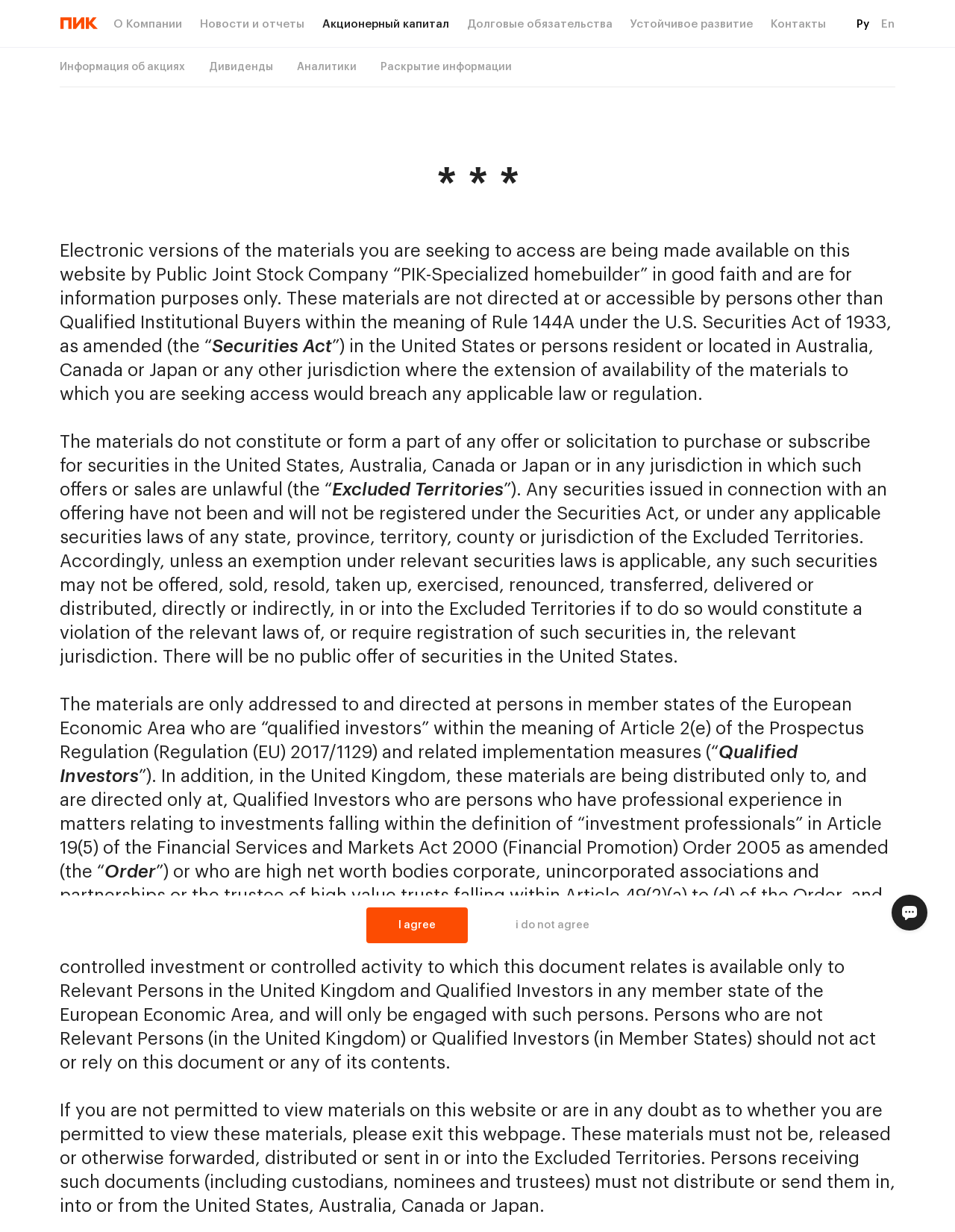Determine the bounding box coordinates for the area you should click to complete the following instruction: "Go to Новости и отчеты page".

[0.209, 0.013, 0.319, 0.026]